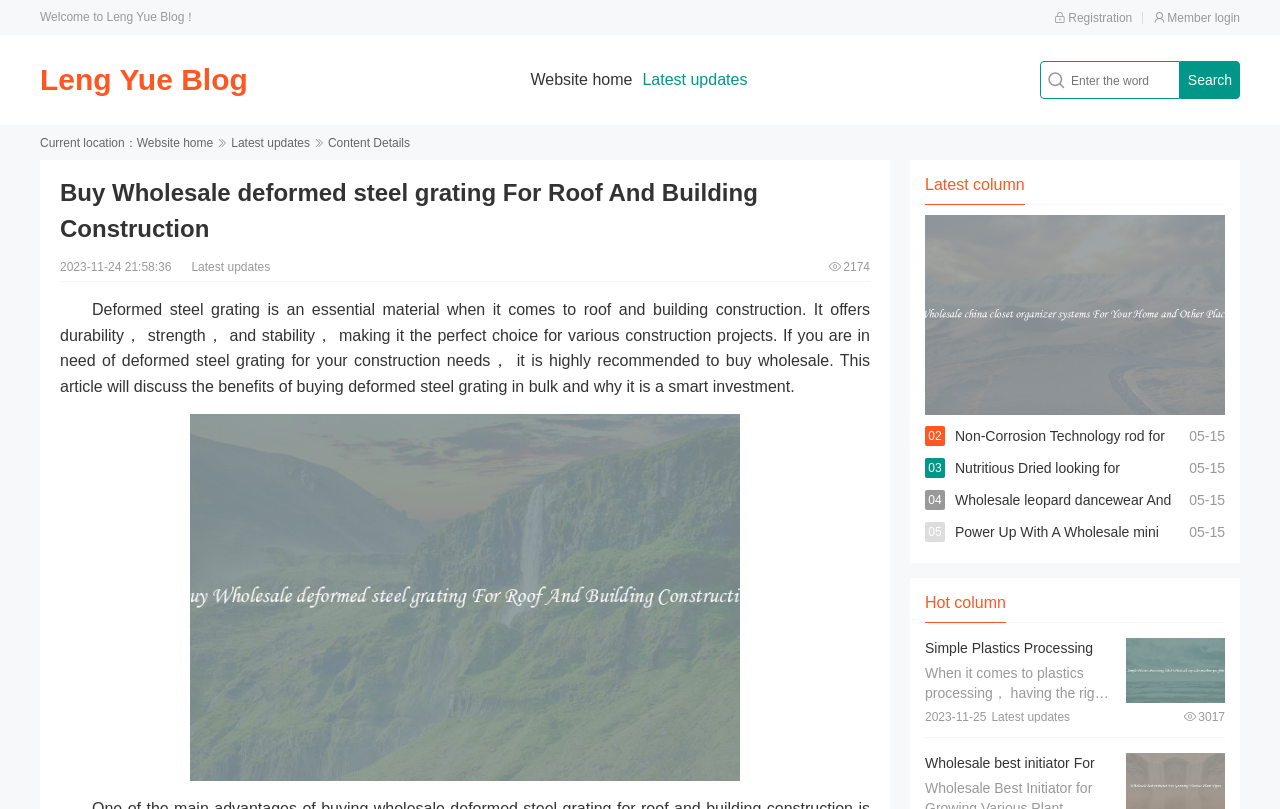Locate the bounding box coordinates of the segment that needs to be clicked to meet this instruction: "Search for a keyword".

[0.812, 0.075, 0.922, 0.122]